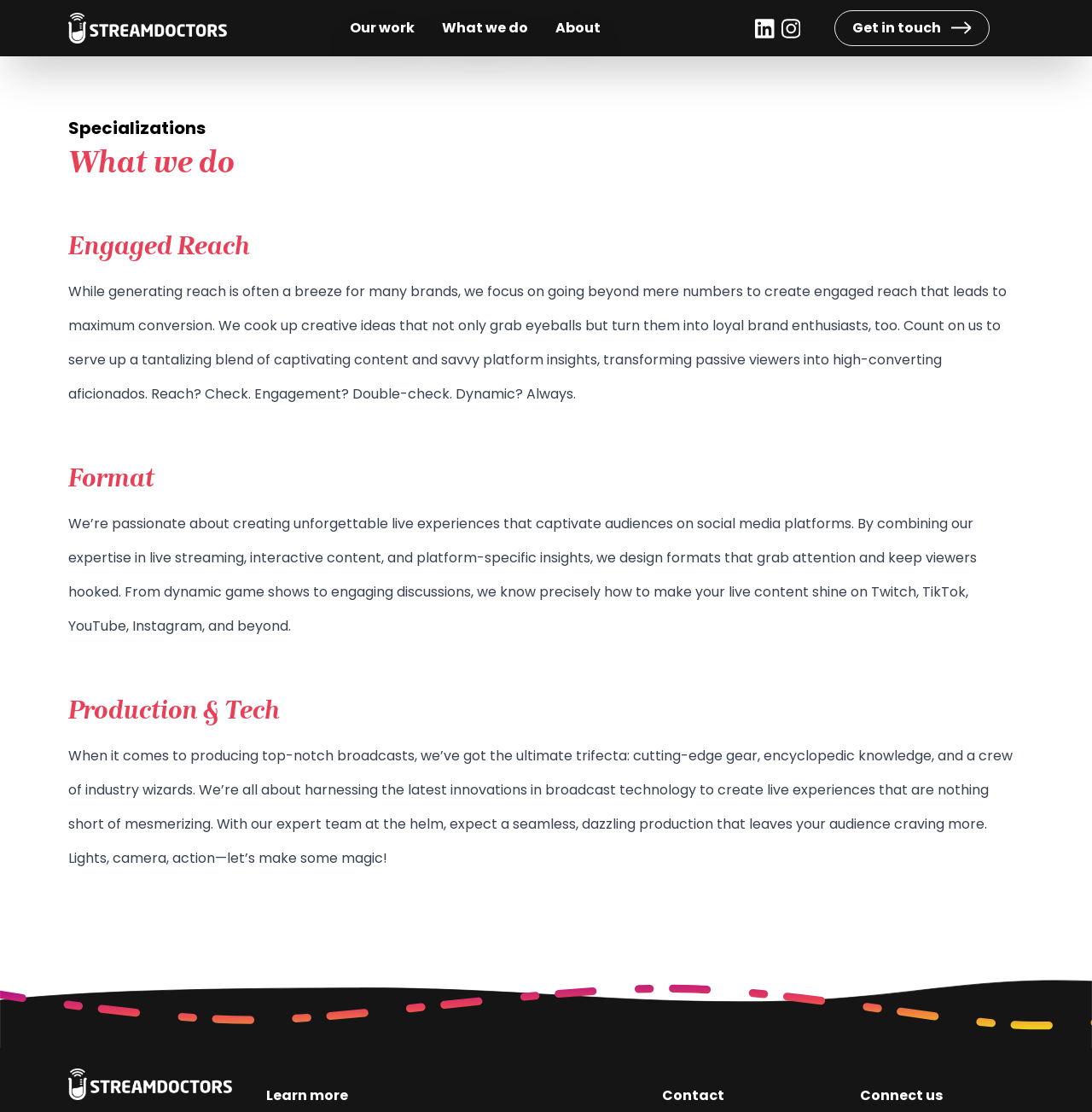Please indicate the bounding box coordinates of the element's region to be clicked to achieve the instruction: "Check the Linkedin profile". Provide the coordinates as four float numbers between 0 and 1, i.e., [left, top, right, bottom].

[0.691, 0.017, 0.709, 0.034]